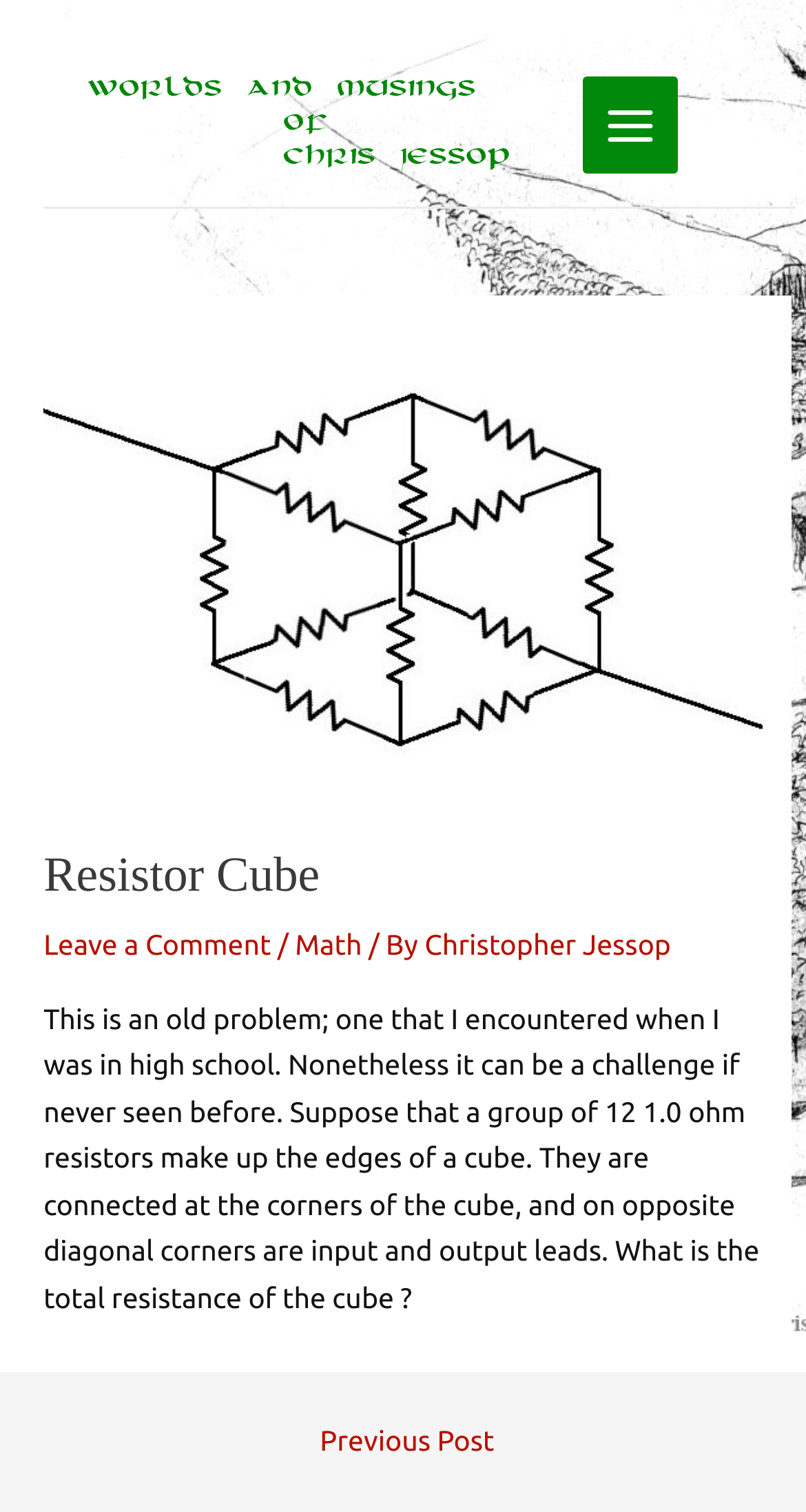Write an elaborate caption that captures the essence of the webpage.

The webpage is a blog post titled "Resistor Cube" by Christopher Jessop. At the top left, there is a link to the blog's main page, "Worlds and Musings of Chris Jessop", accompanied by an image with the same name. To the right of this, there is a button labeled "Main Menu" with an image icon.

Below the top section, the main content of the blog post begins. The title "Resistor Cube" is displayed prominently, followed by a link to leave a comment and a series of links to categories, including "Math" and the author's name, "Christopher Jessop". 

The main text of the blog post describes a problem encountered in high school, involving a cube made up of 12 1.0 ohm resistors connected at the corners, with input and output leads on opposite diagonal corners. The text explains the challenge of finding the total resistance of the cube.

At the bottom of the page, there is a link to the previous post.